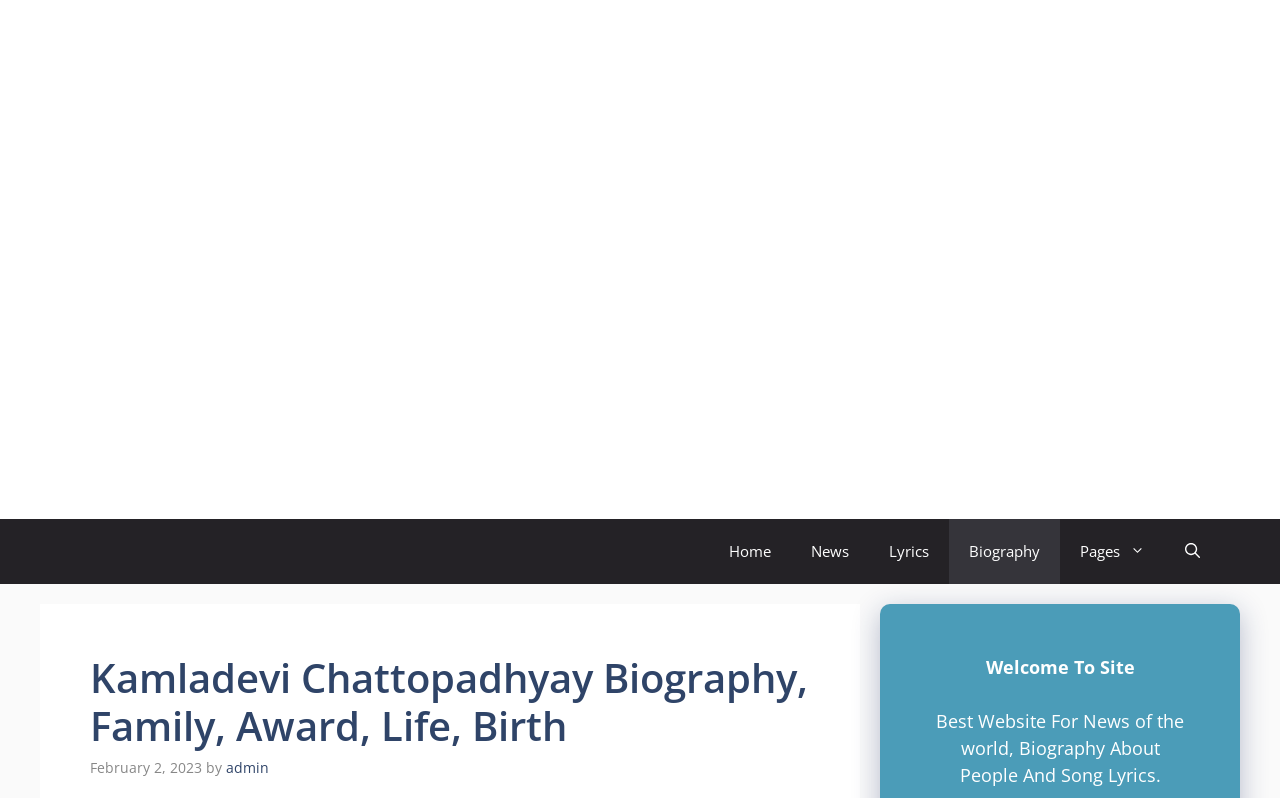Please specify the bounding box coordinates in the format (top-left x, top-left y, bottom-right x, bottom-right y), with all values as floating point numbers between 0 and 1. Identify the bounding box of the UI element described by: aria-label="Open Search Bar"

[0.91, 0.65, 0.953, 0.731]